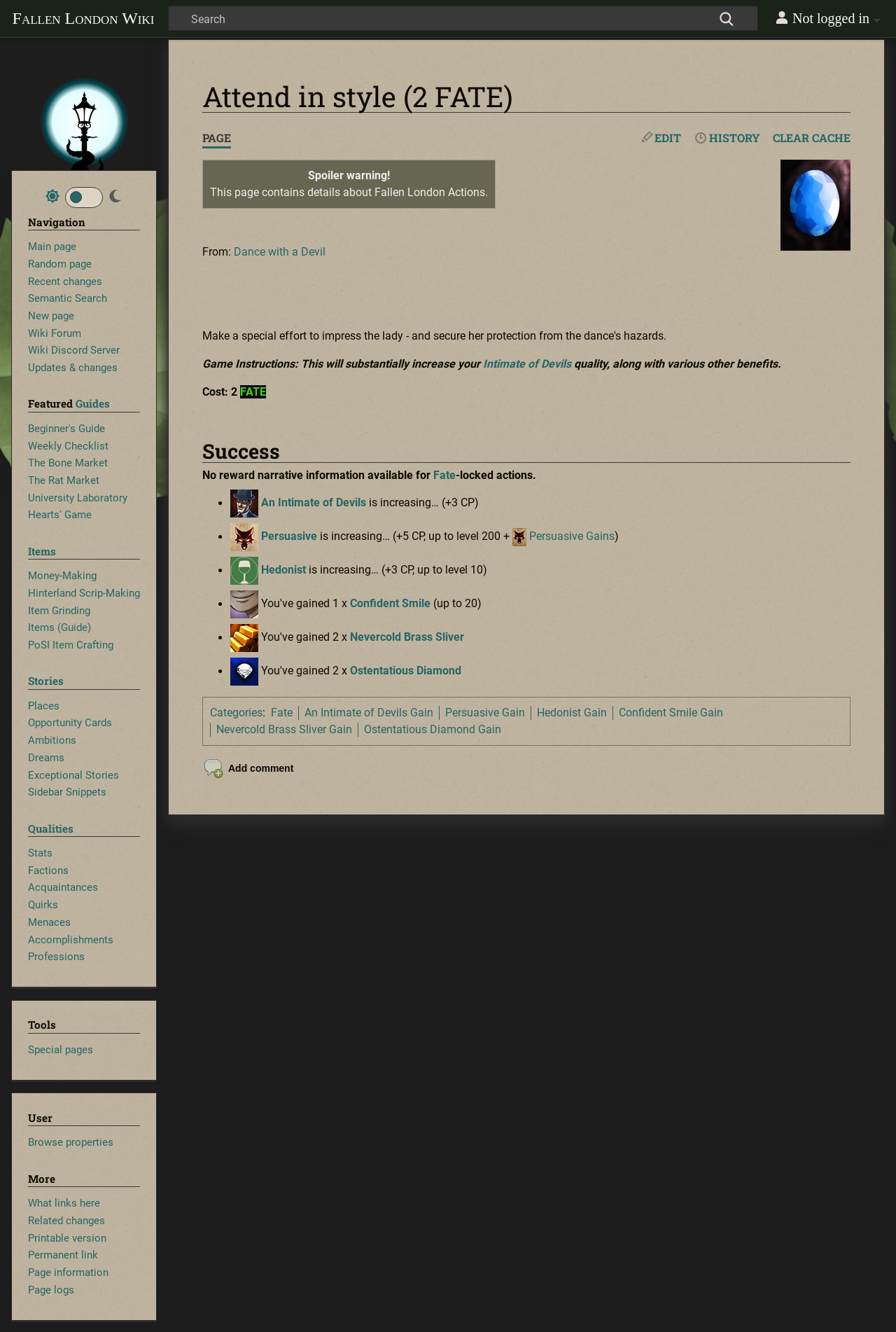What is the purpose of the 'add comment' button?
Please provide a comprehensive answer based on the details in the screenshot.

The purpose of the 'add comment' button can be inferred from its text and position on the webpage, which suggests that it allows users to add a comment to the page.